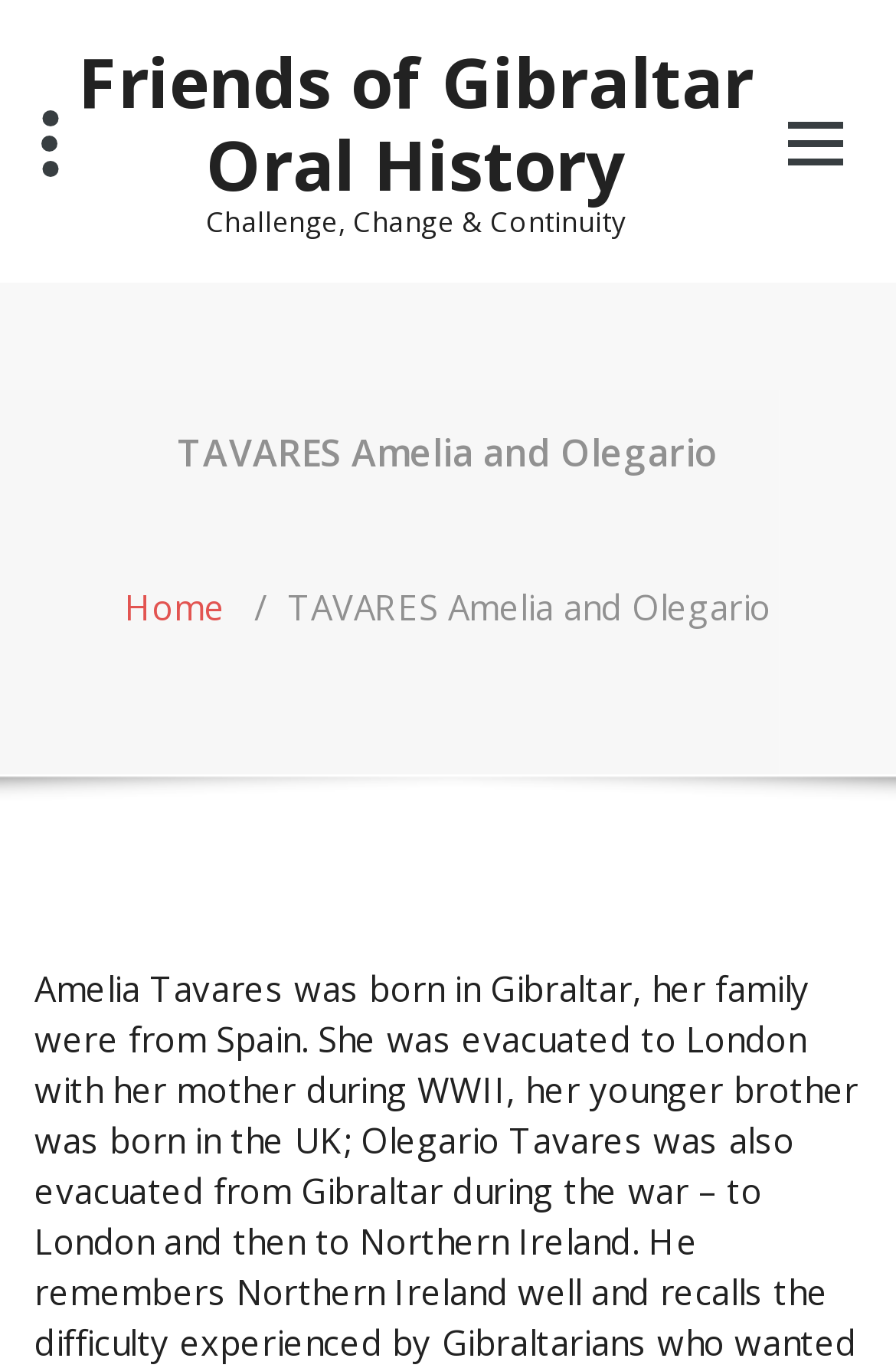Calculate the bounding box coordinates for the UI element based on the following description: "Friends of Gibraltar Oral History". Ensure the coordinates are four float numbers between 0 and 1, i.e., [left, top, right, bottom].

[0.069, 0.031, 0.859, 0.152]